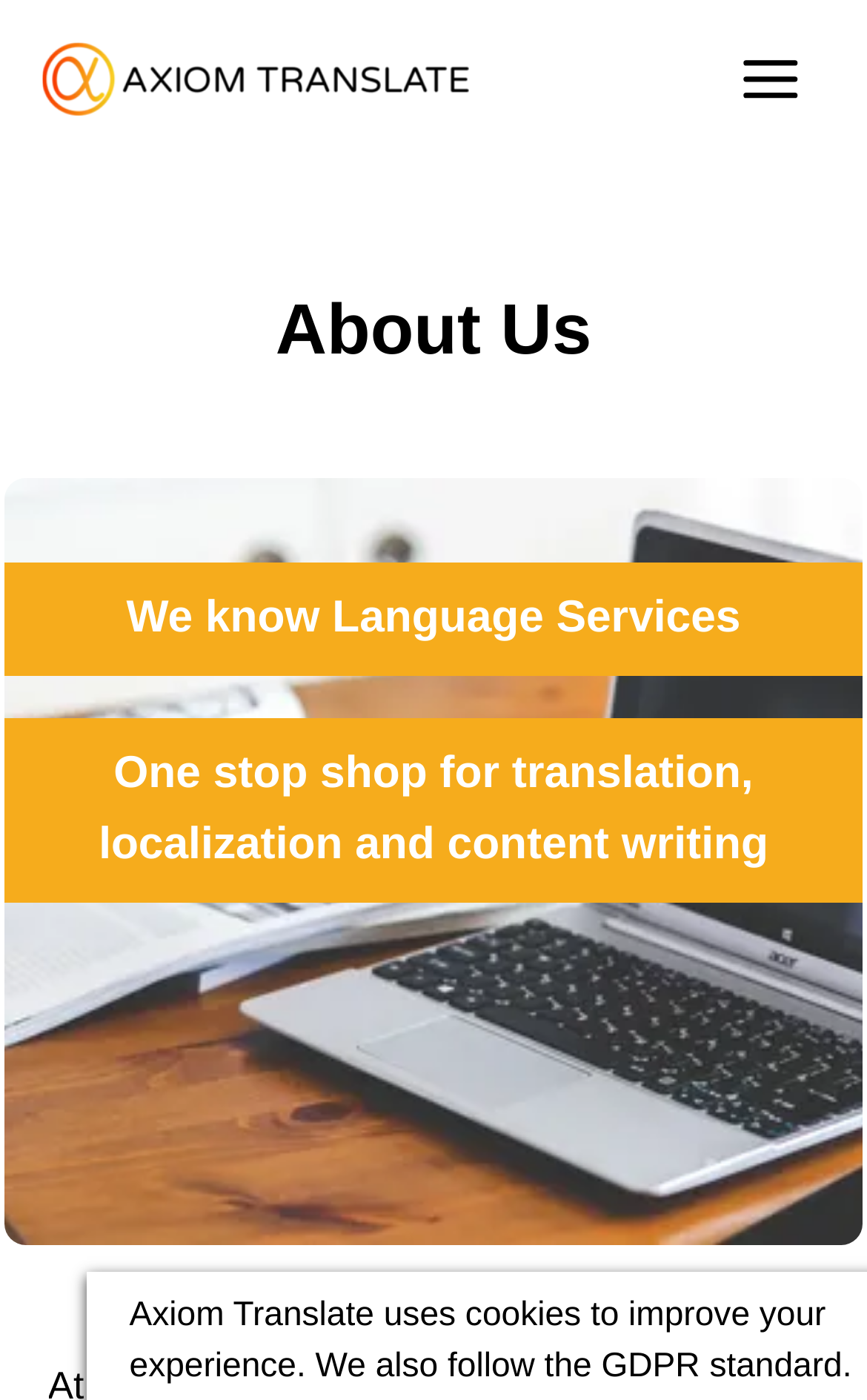Answer with a single word or phrase: 
What is the name of the agency?

Axiom Translate